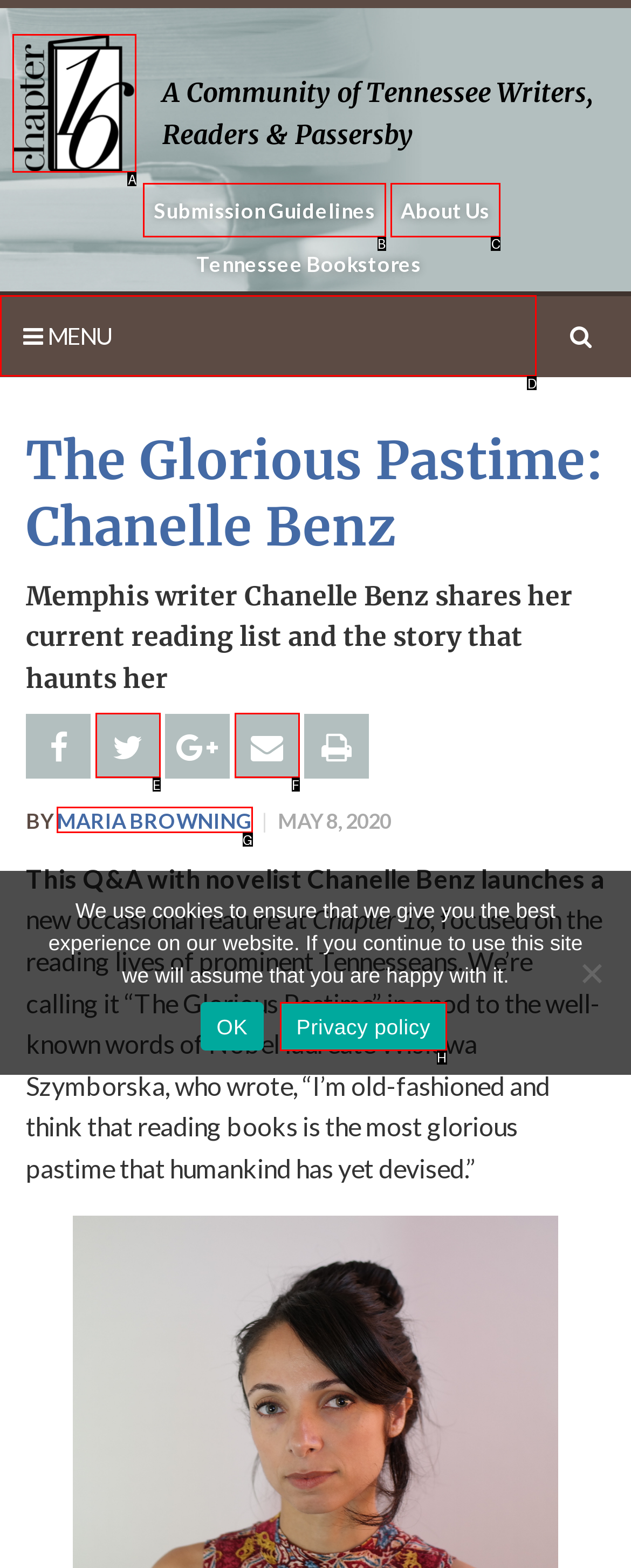Identify which HTML element should be clicked to fulfill this instruction: Click the Chapter 16 logo Reply with the correct option's letter.

A